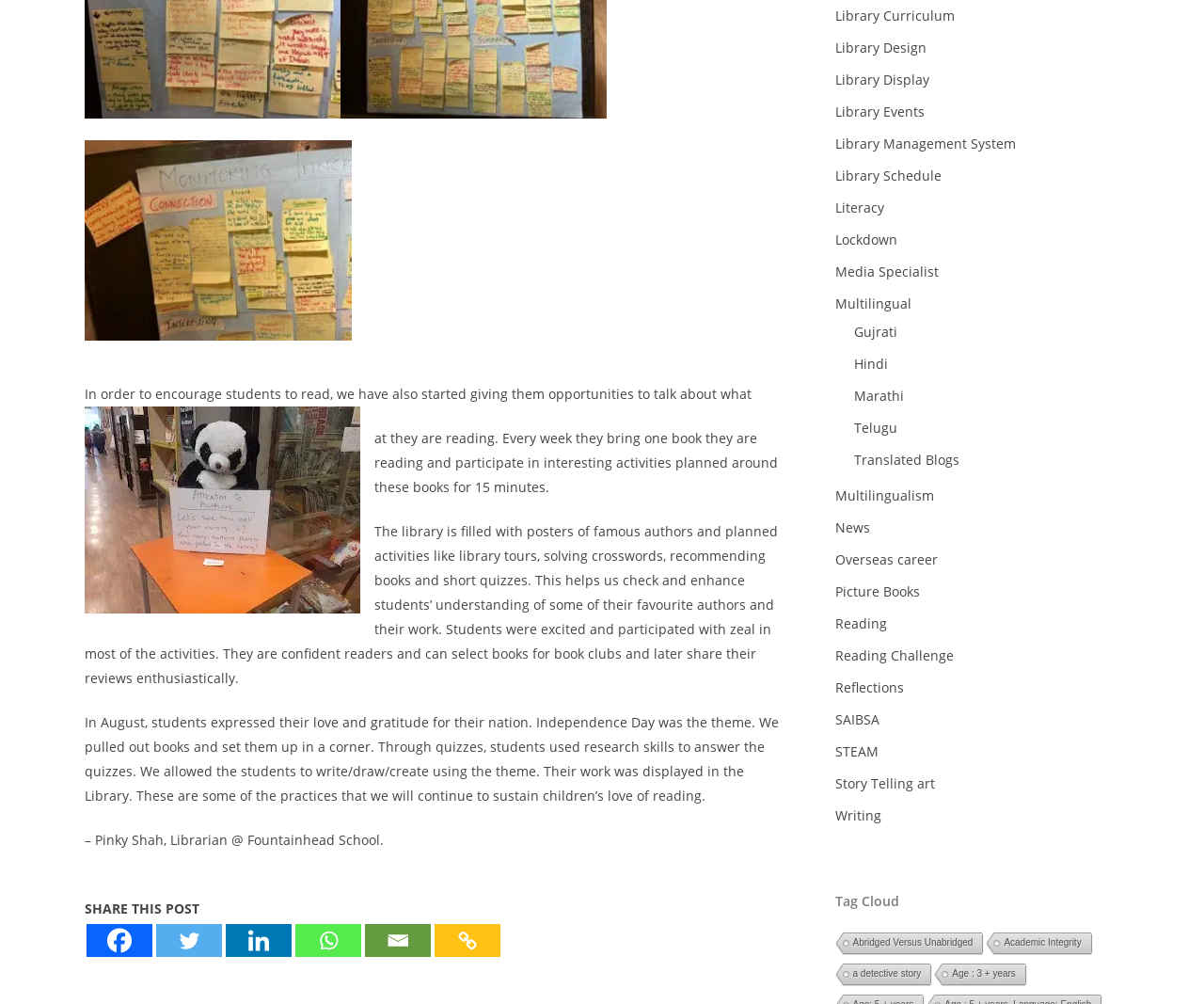Locate the bounding box coordinates of the element that needs to be clicked to carry out the instruction: "Click on Euro 2024 link". The coordinates should be given as four float numbers ranging from 0 to 1, i.e., [left, top, right, bottom].

None